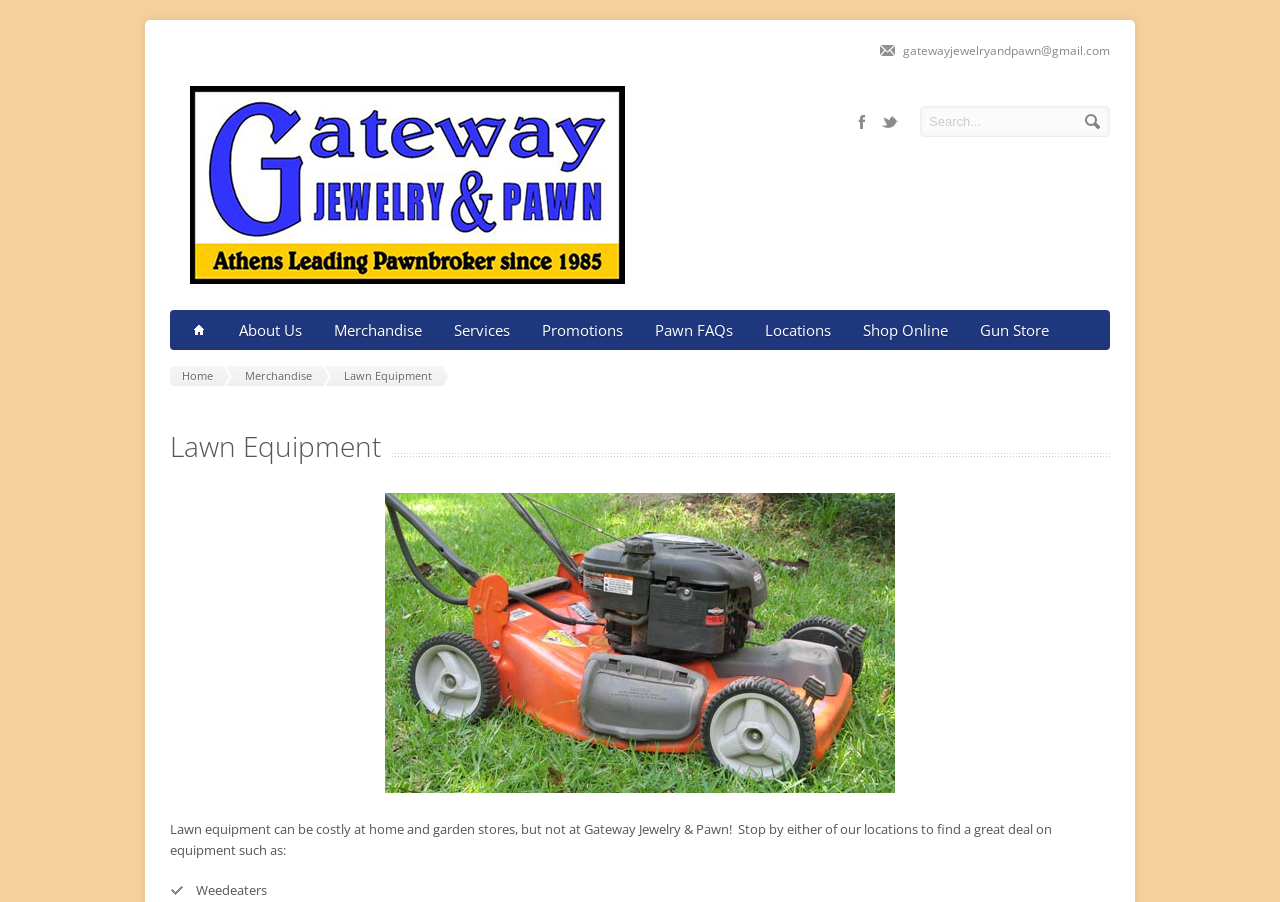Highlight the bounding box of the UI element that corresponds to this description: "Shop Online".

[0.662, 0.344, 0.753, 0.388]